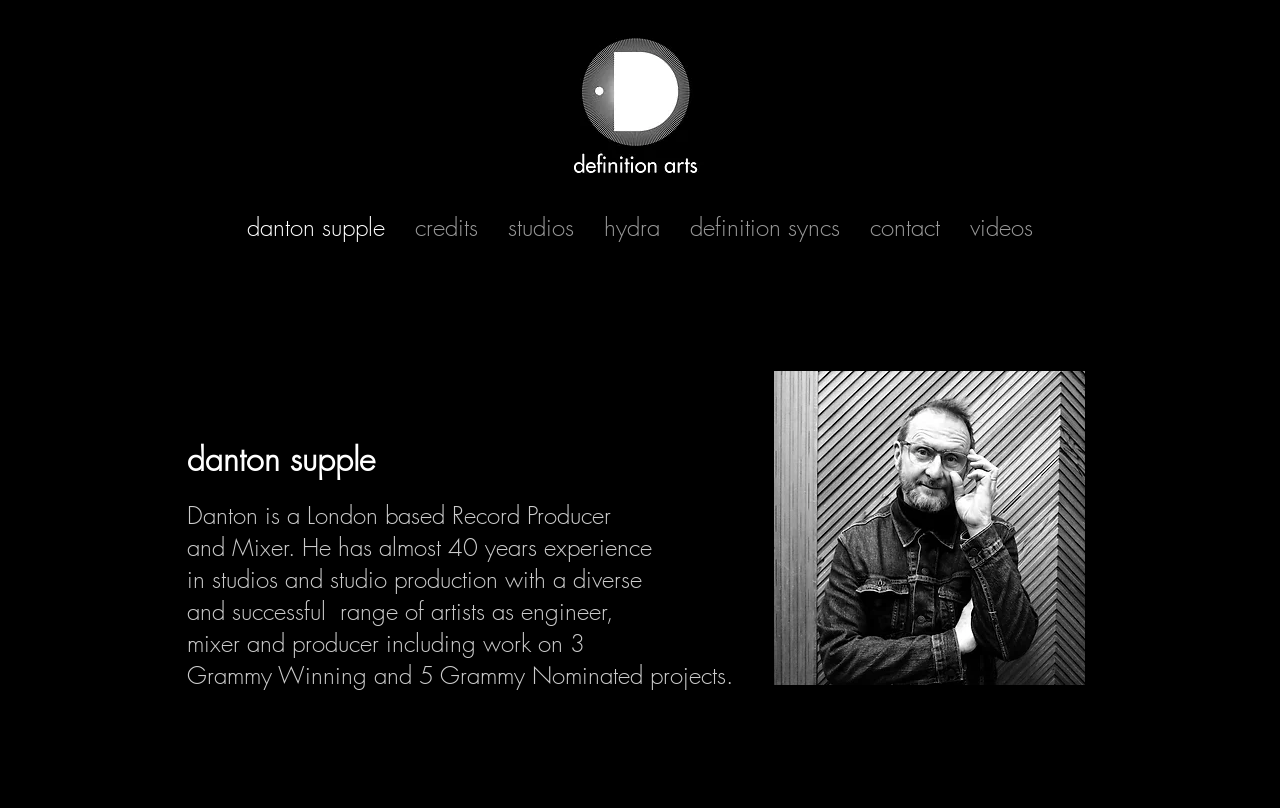How many years of experience does Danton Supple have?
Using the image, respond with a single word or phrase.

almost 40 years